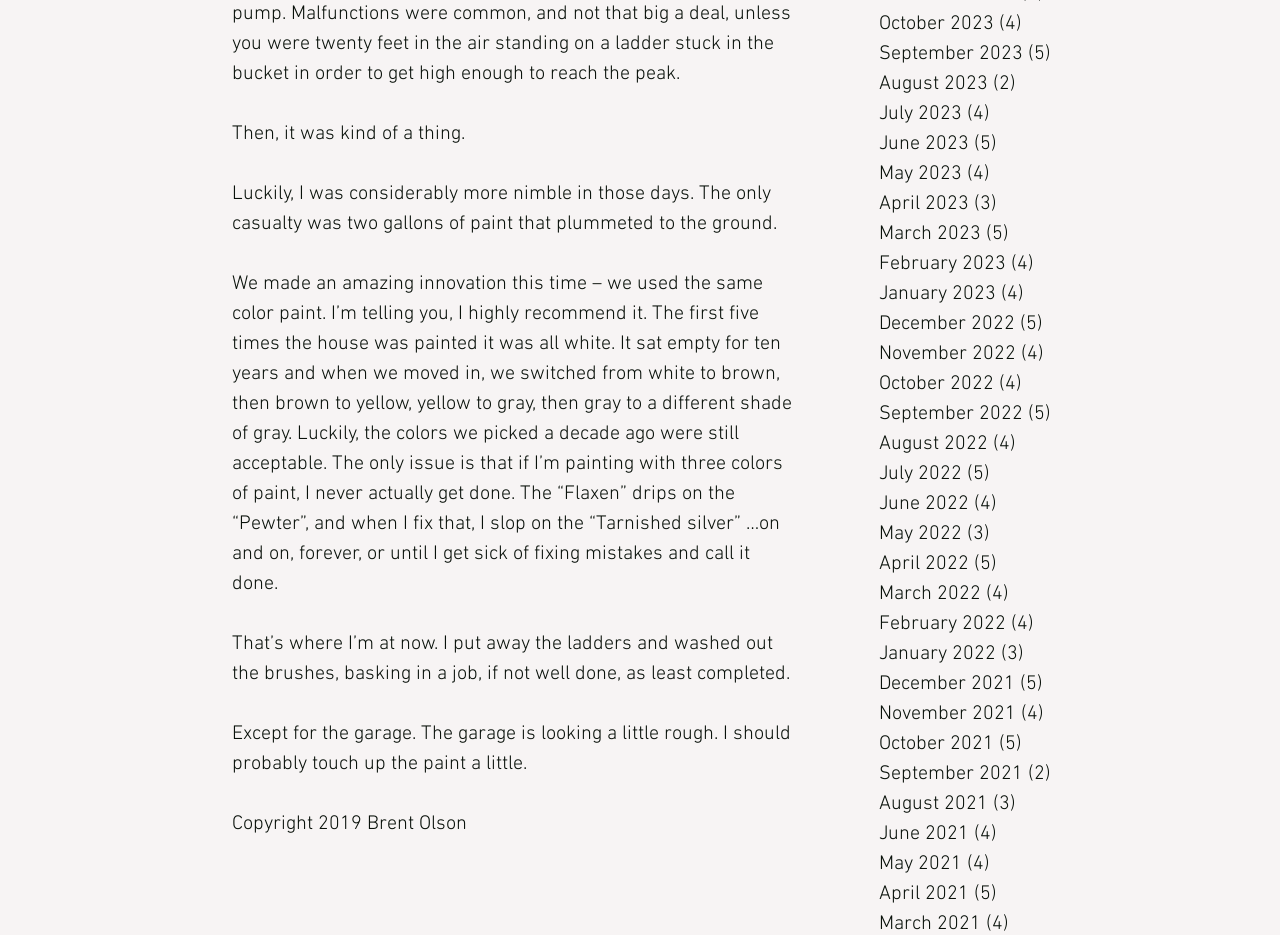Please identify the bounding box coordinates of the element that needs to be clicked to execute the following command: "View October 2023 posts". Provide the bounding box using four float numbers between 0 and 1, formatted as [left, top, right, bottom].

[0.687, 0.009, 0.851, 0.041]